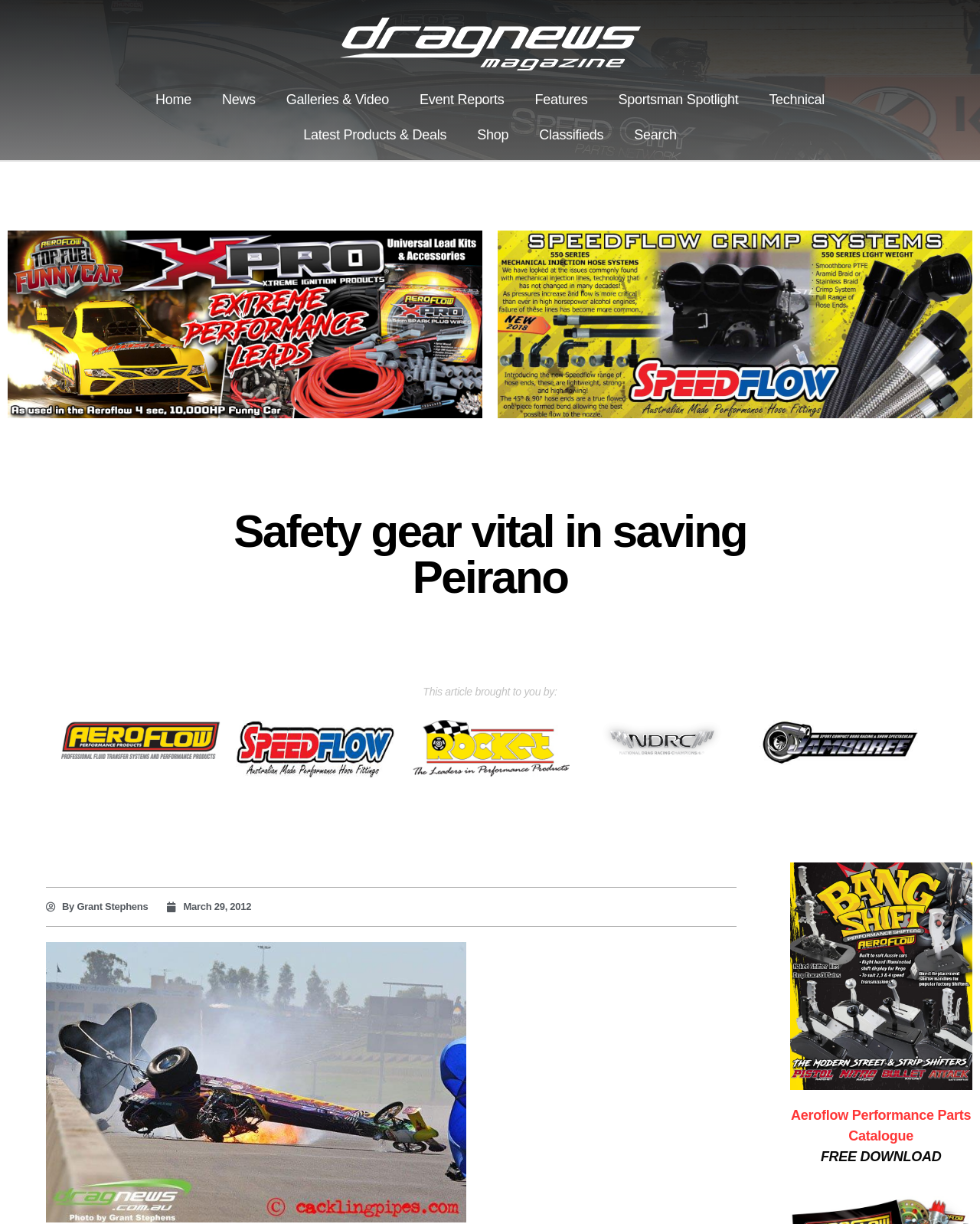Please indicate the bounding box coordinates of the element's region to be clicked to achieve the instruction: "Download Aeroflow Performance Parts Catalogue". Provide the coordinates as four float numbers between 0 and 1, i.e., [left, top, right, bottom].

[0.837, 0.938, 0.96, 0.951]